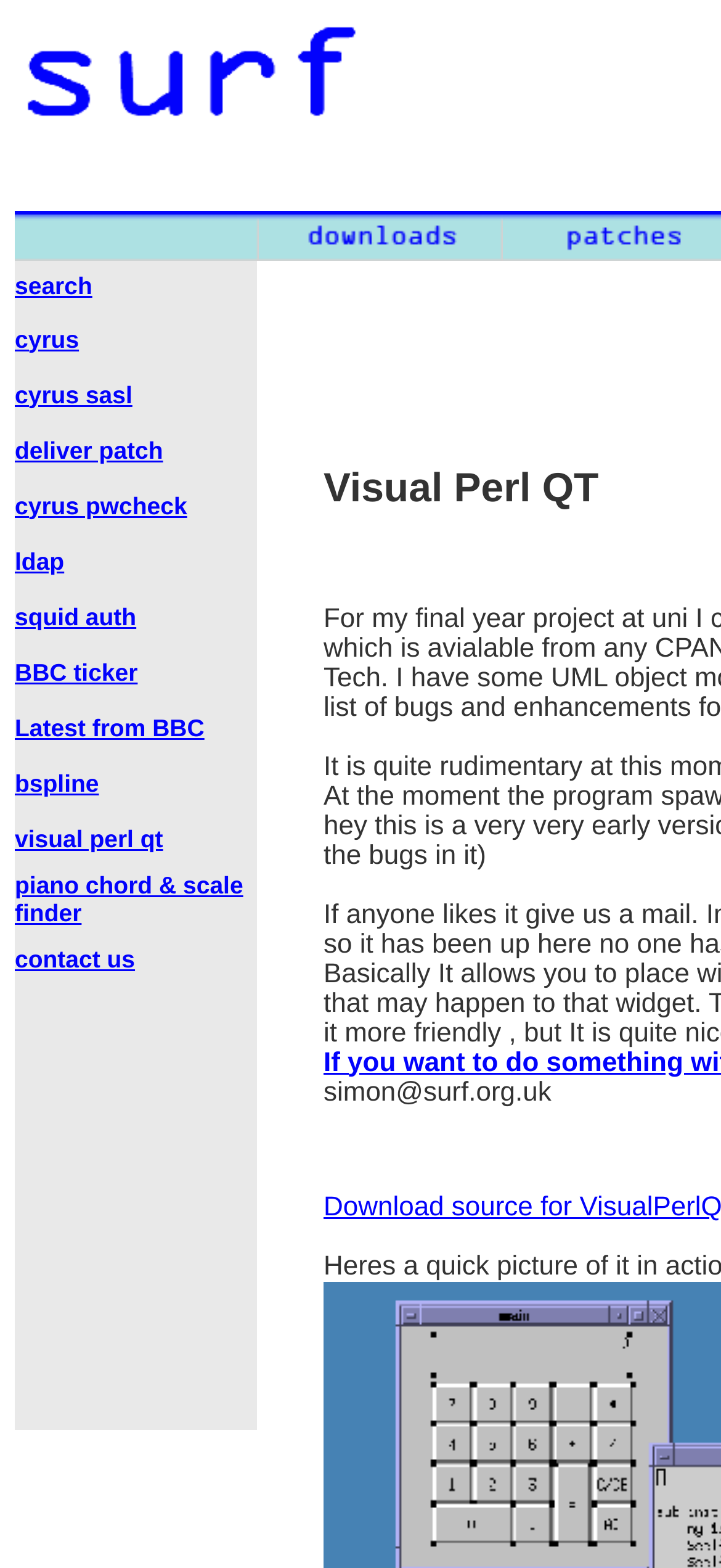Determine the bounding box coordinates for the HTML element described here: "name="downloads"".

[0.359, 0.152, 0.697, 0.171]